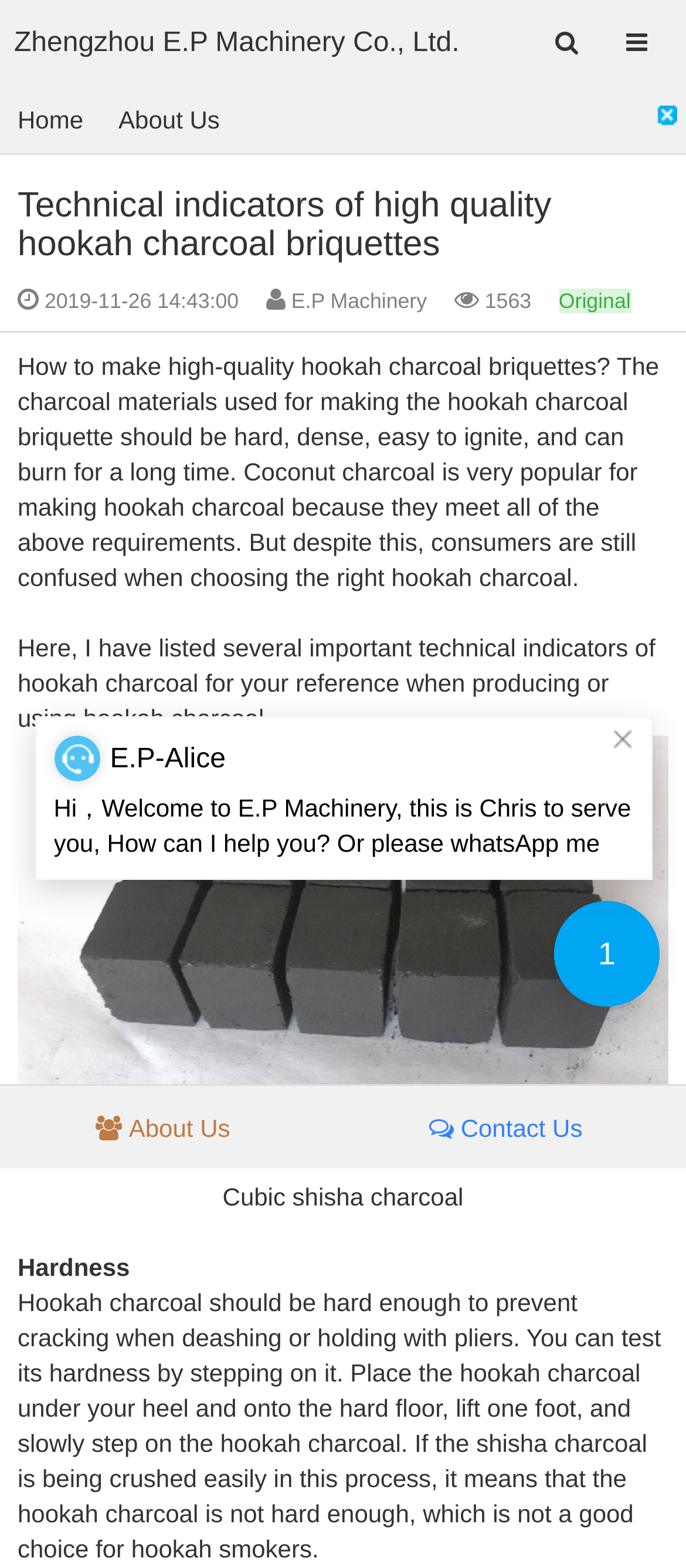Find the bounding box coordinates for the UI element that matches this description: "Zhengzhou E.P Machinery Co., Ltd.".

[0.021, 0.018, 0.67, 0.036]